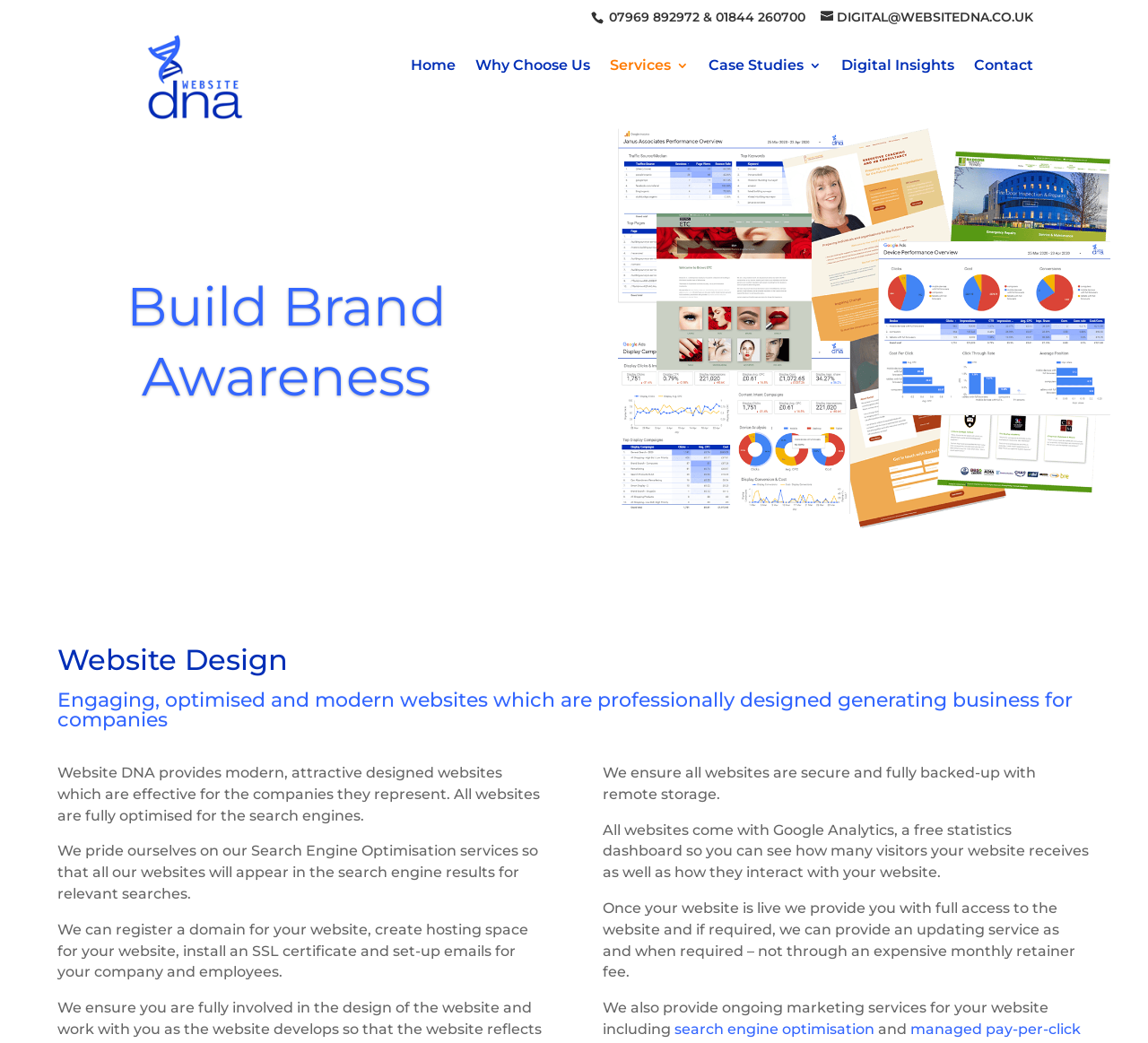Can you find the bounding box coordinates for the element that needs to be clicked to execute this instruction: "Learn more about Digital Insights"? The coordinates should be given as four float numbers between 0 and 1, i.e., [left, top, right, bottom].

[0.733, 0.057, 0.831, 0.095]